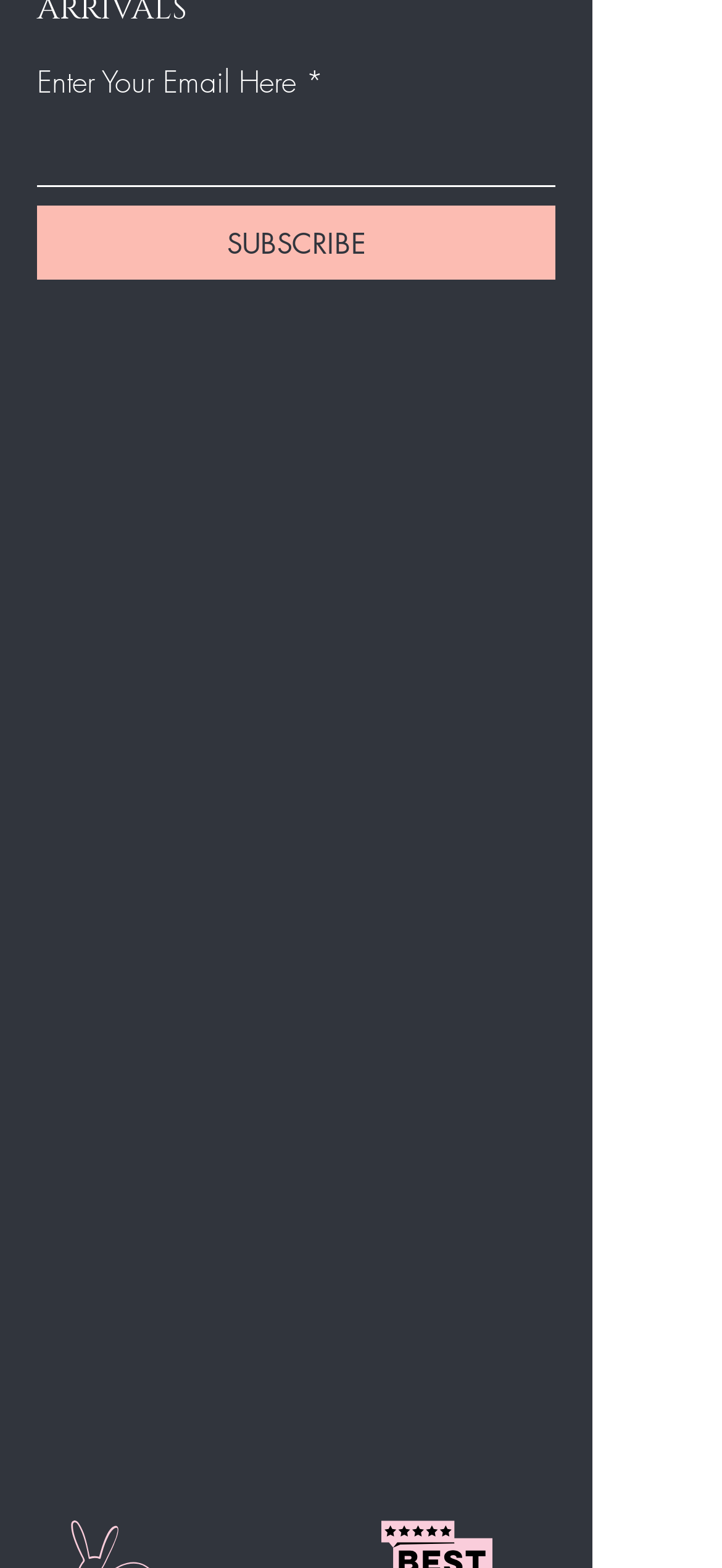Given the webpage screenshot, identify the bounding box of the UI element that matches this description: "Lip Care".

[0.077, 0.351, 0.212, 0.372]